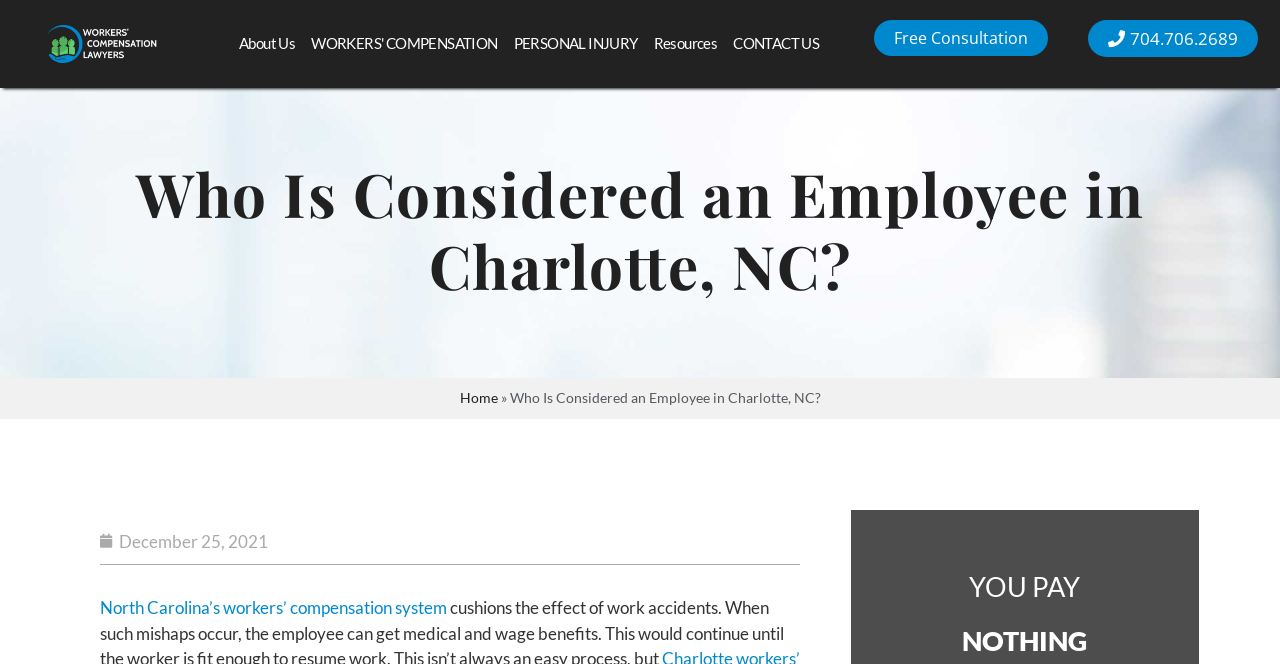Extract the main heading from the webpage content.

Who Is Considered an Employee in Charlotte, NC?